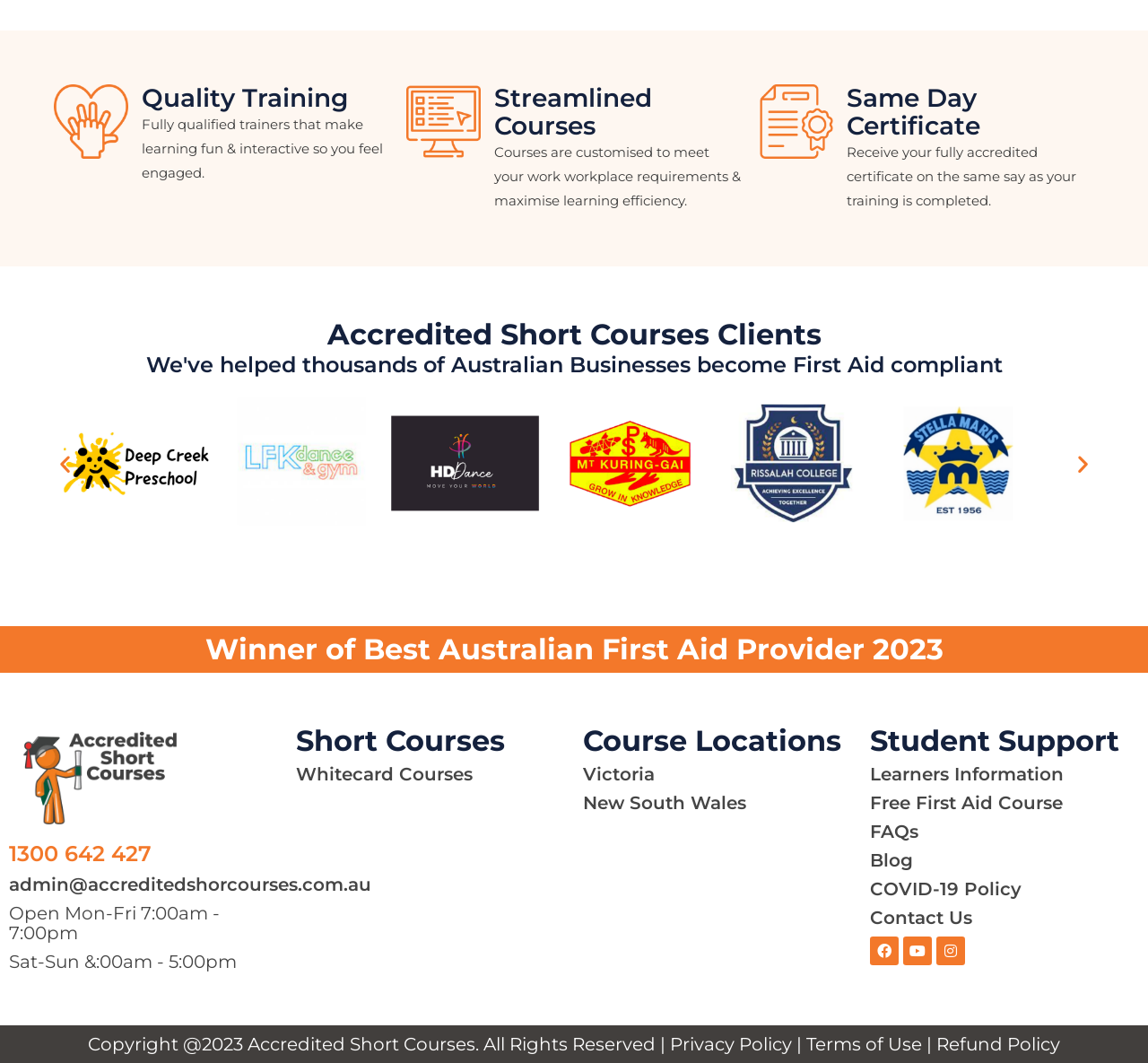What is the name of the award won by this provider?
Use the image to answer the question with a single word or phrase.

Best Australian First Aid Provider 2023